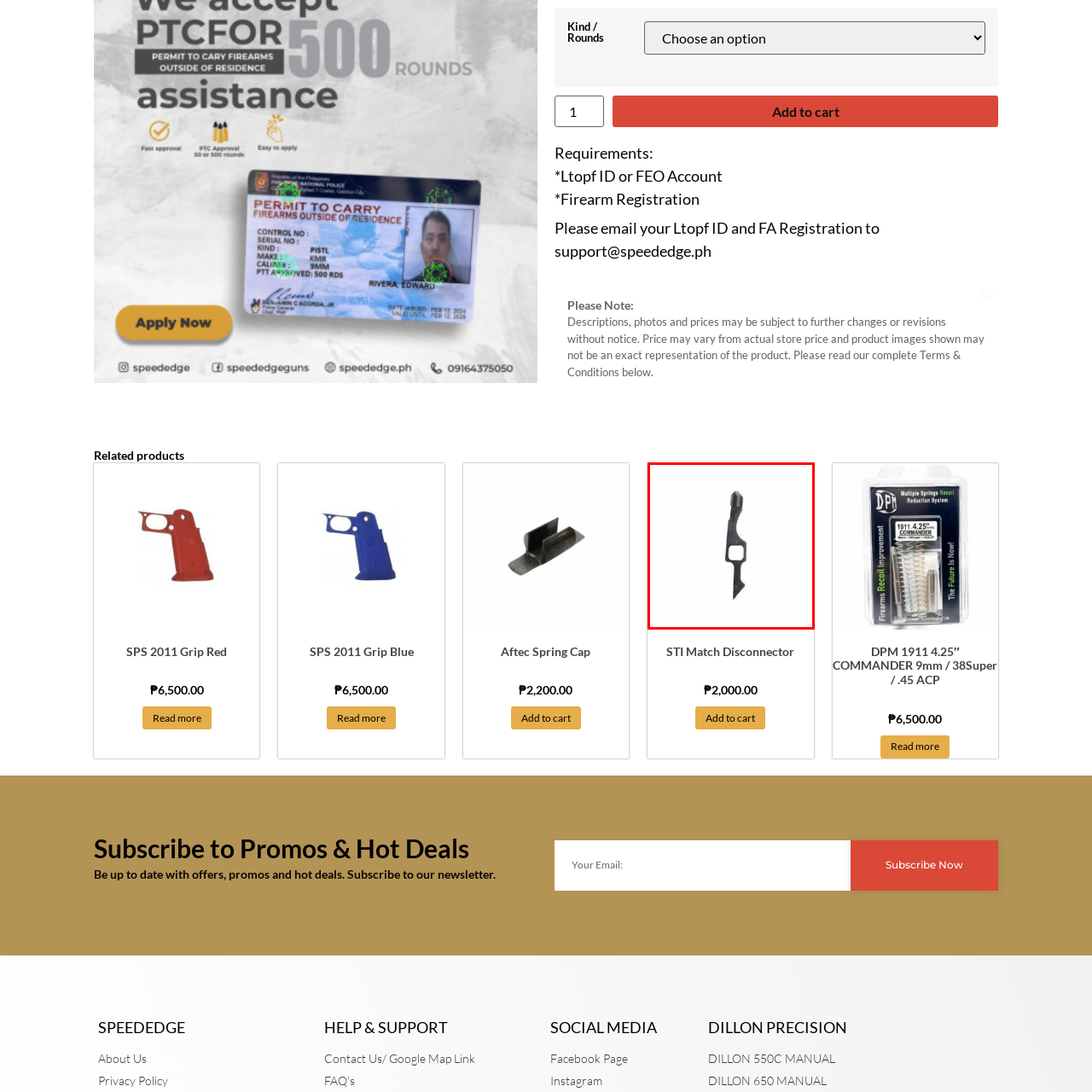Observe the section highlighted in yellow, Who is the target audience for this product? 
Please respond using a single word or phrase.

Amateur and professional shooters